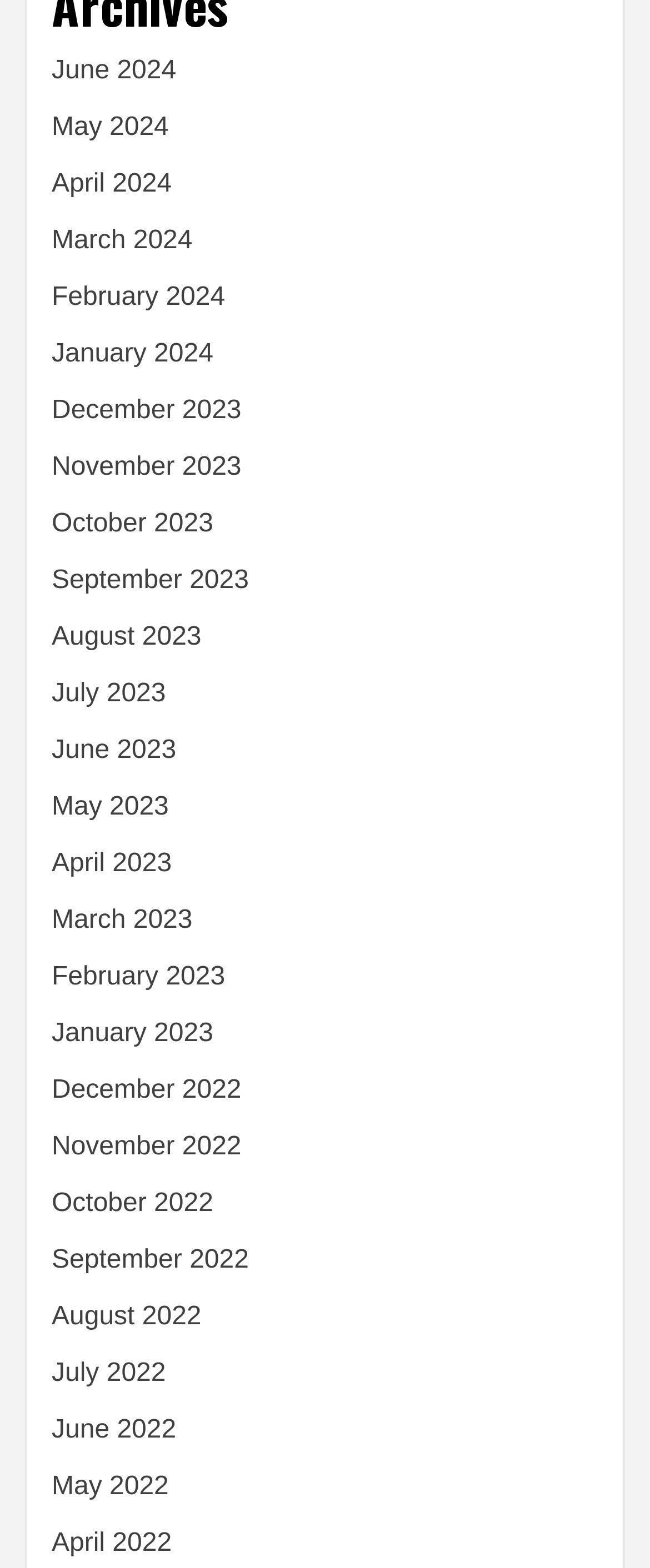How many links are there in total? Refer to the image and provide a one-word or short phrase answer.

27